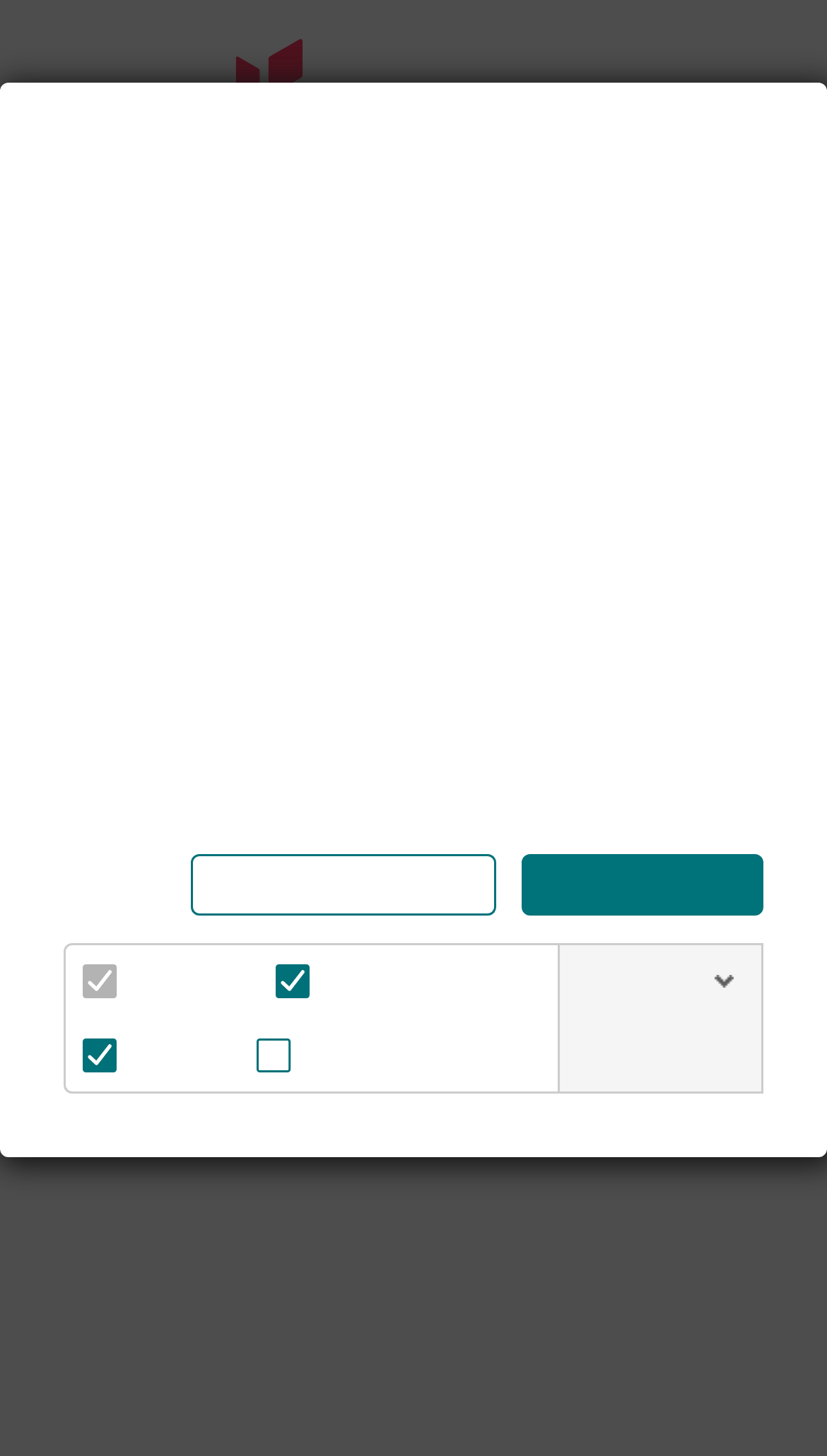Examine the screenshot and answer the question in as much detail as possible: How many platforms are part of the Oseberg Field Centre?

The webpage mentions that the Oseberg Field Centre encompasses three platforms; Oseberg A, B and D, and also includes the unmanned Oseberg H platform, which makes a total of 4 platforms.